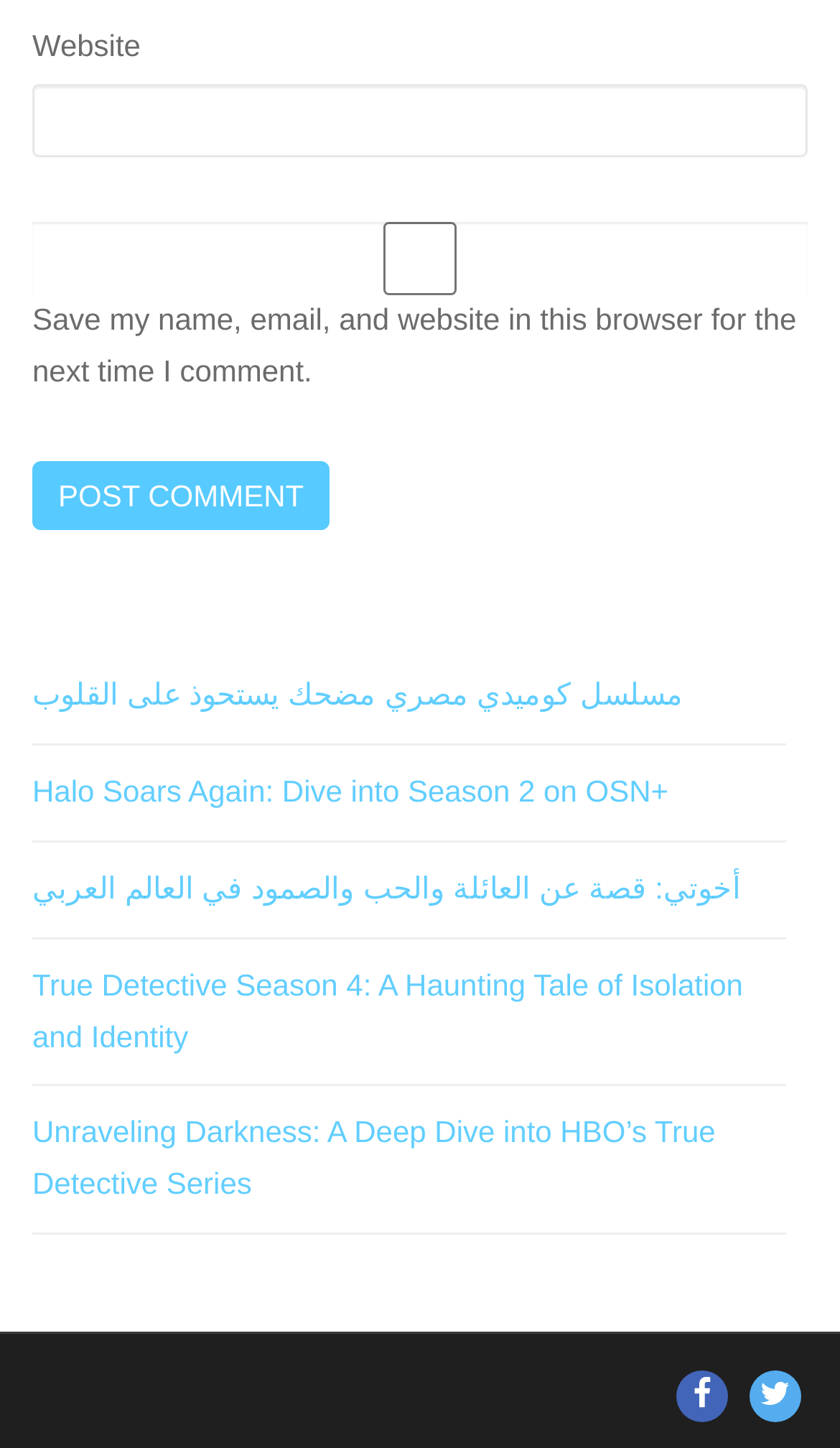Give the bounding box coordinates for this UI element: "ThemeGrill on Twitter". The coordinates should be four float numbers between 0 and 1, arranged as [left, top, right, bottom].

[0.892, 0.946, 0.954, 0.982]